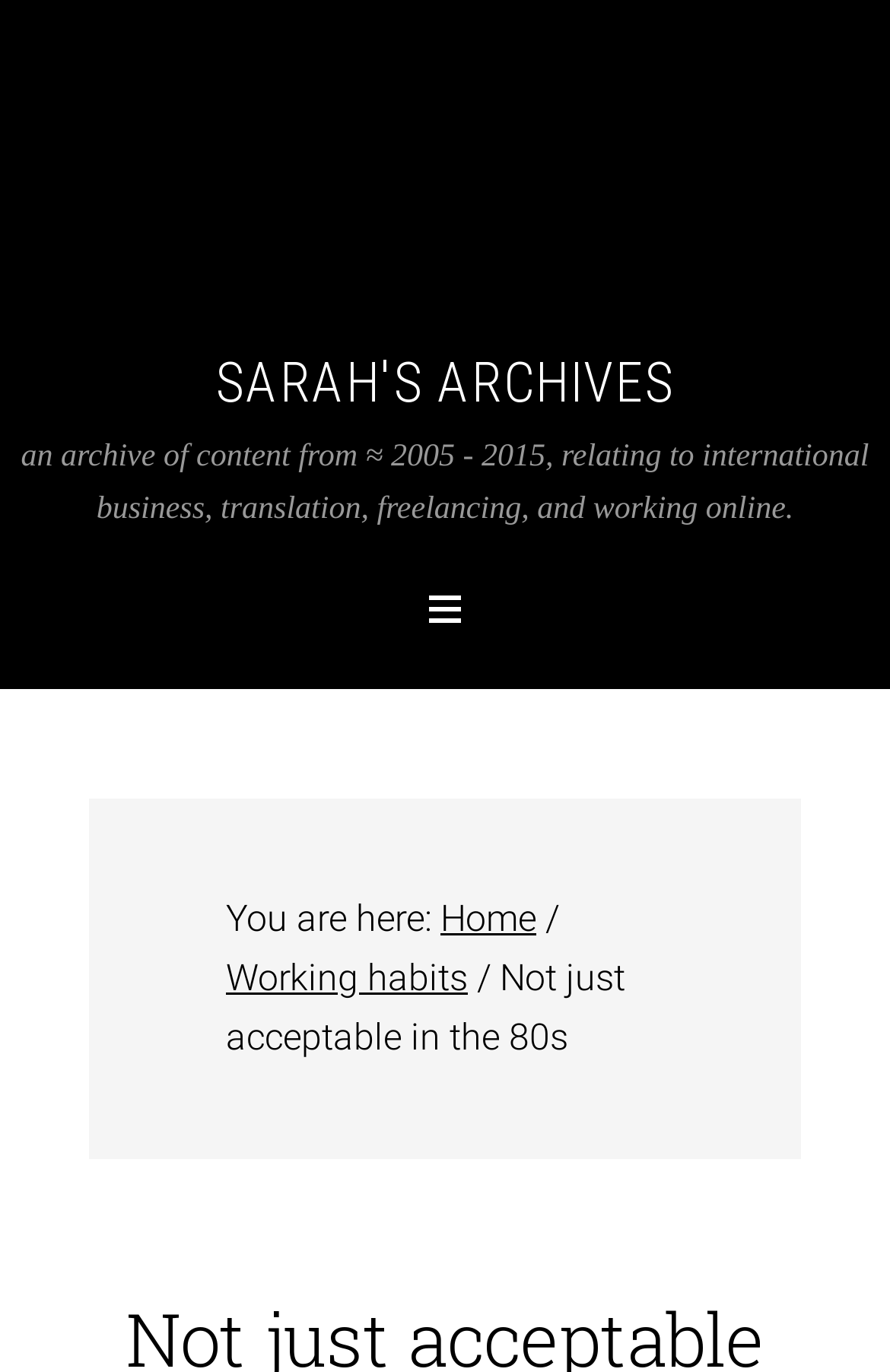Please provide a comprehensive answer to the question below using the information from the image: What is the separator used in the breadcrumb trail?

The separator used in the breadcrumb trail can be found by examining the generic elements with the description 'breadcrumb separator'. These elements contain a StaticText element with the text '/', which is the separator used in the breadcrumb trail.